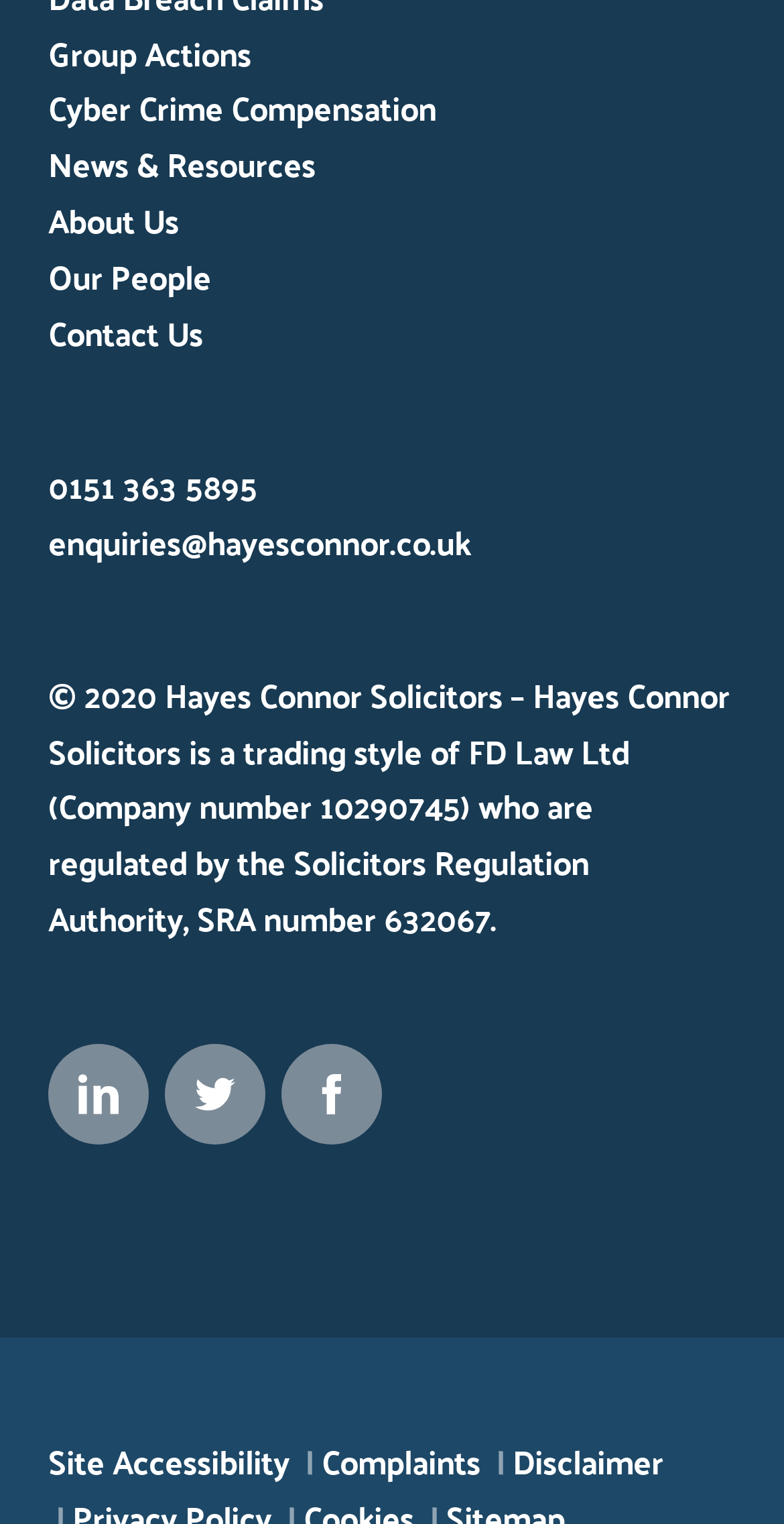Please determine the bounding box coordinates of the area that needs to be clicked to complete this task: 'Call 0151 363 5895'. The coordinates must be four float numbers between 0 and 1, formatted as [left, top, right, bottom].

[0.062, 0.299, 0.328, 0.338]